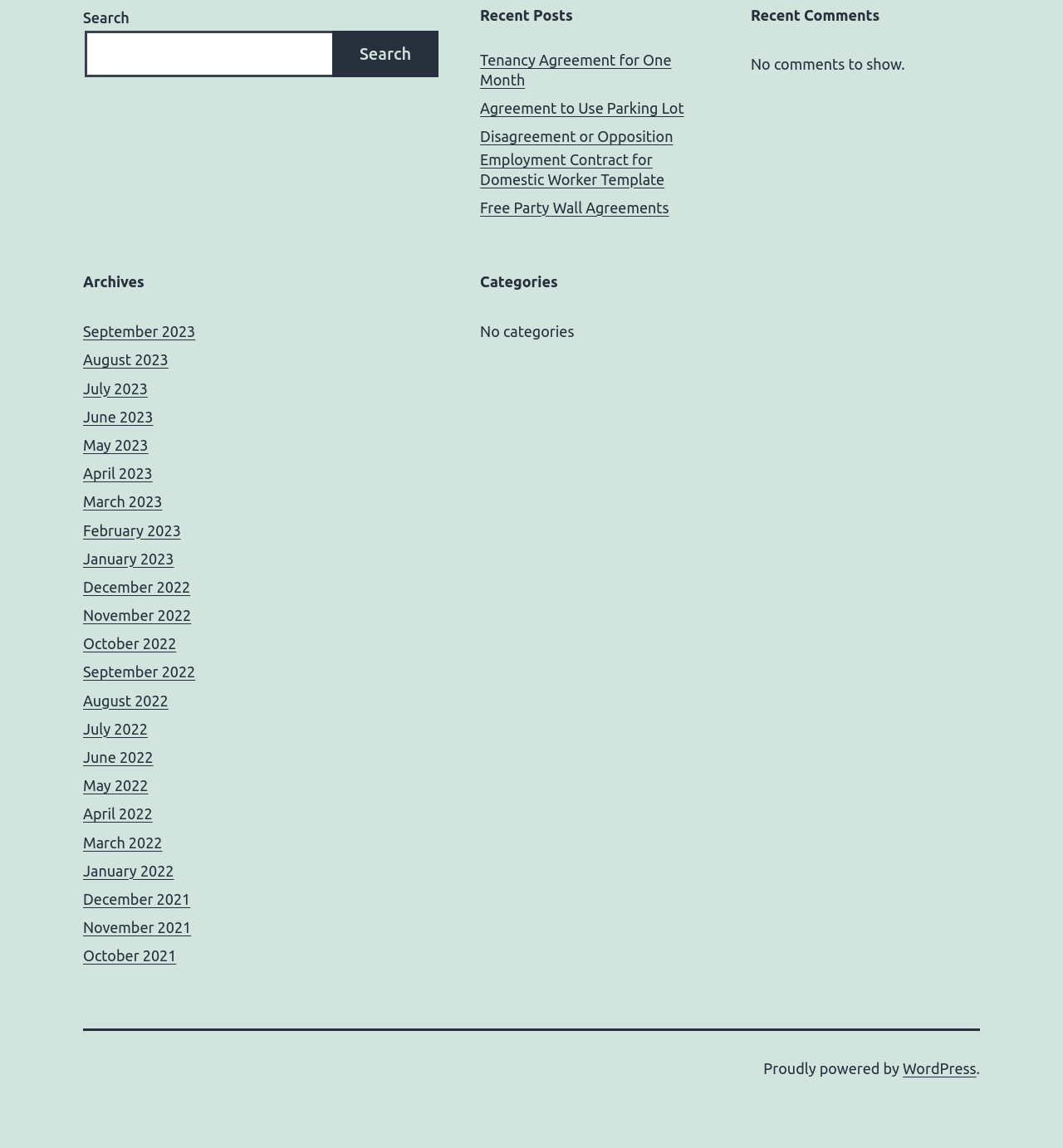Find the bounding box coordinates of the area to click in order to follow the instruction: "Visit WordPress website".

[0.849, 0.923, 0.918, 0.937]